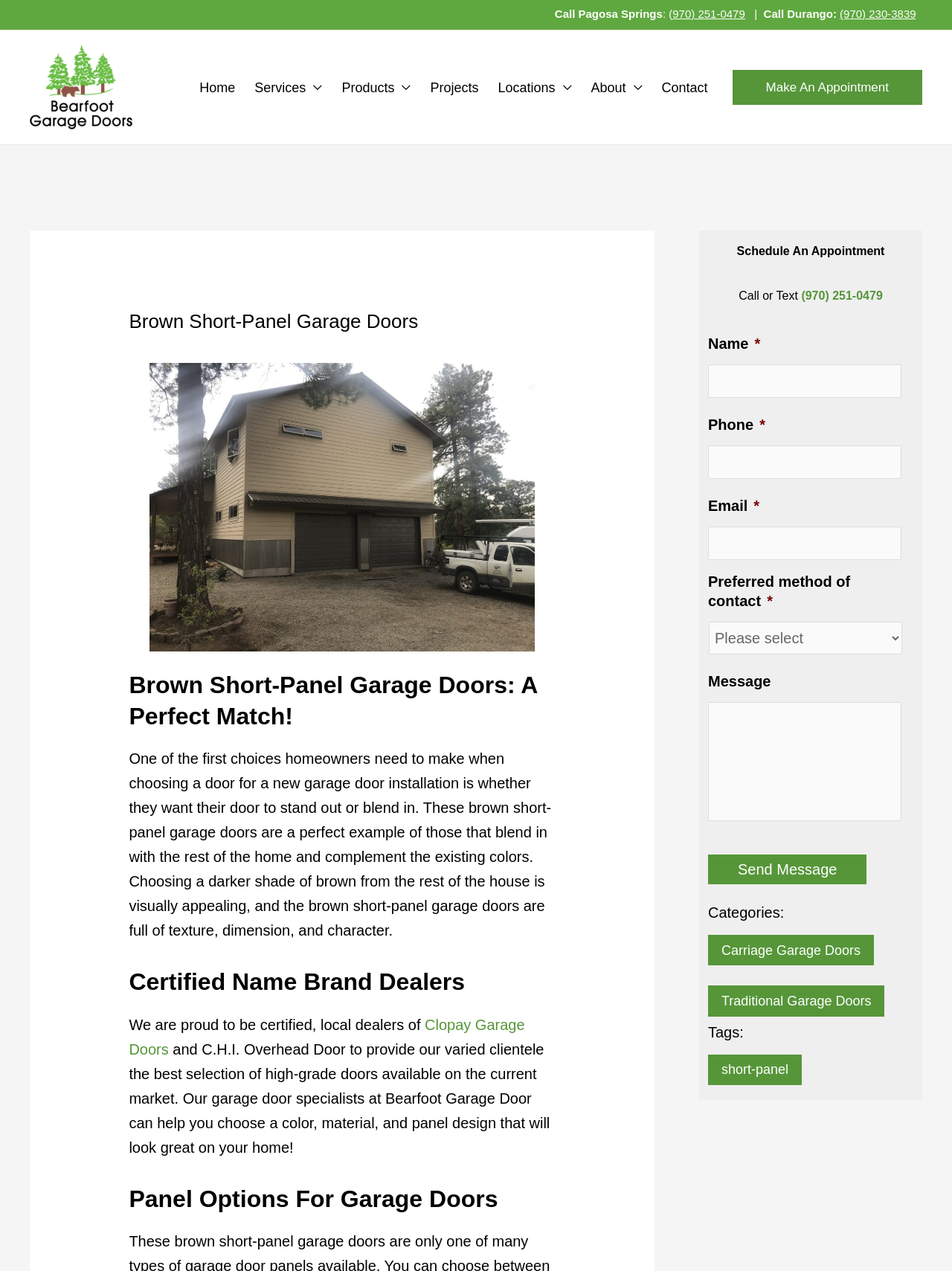Please specify the bounding box coordinates of the element that should be clicked to execute the given instruction: 'View Carriage Garage Doors'. Ensure the coordinates are four float numbers between 0 and 1, expressed as [left, top, right, bottom].

[0.744, 0.736, 0.918, 0.76]